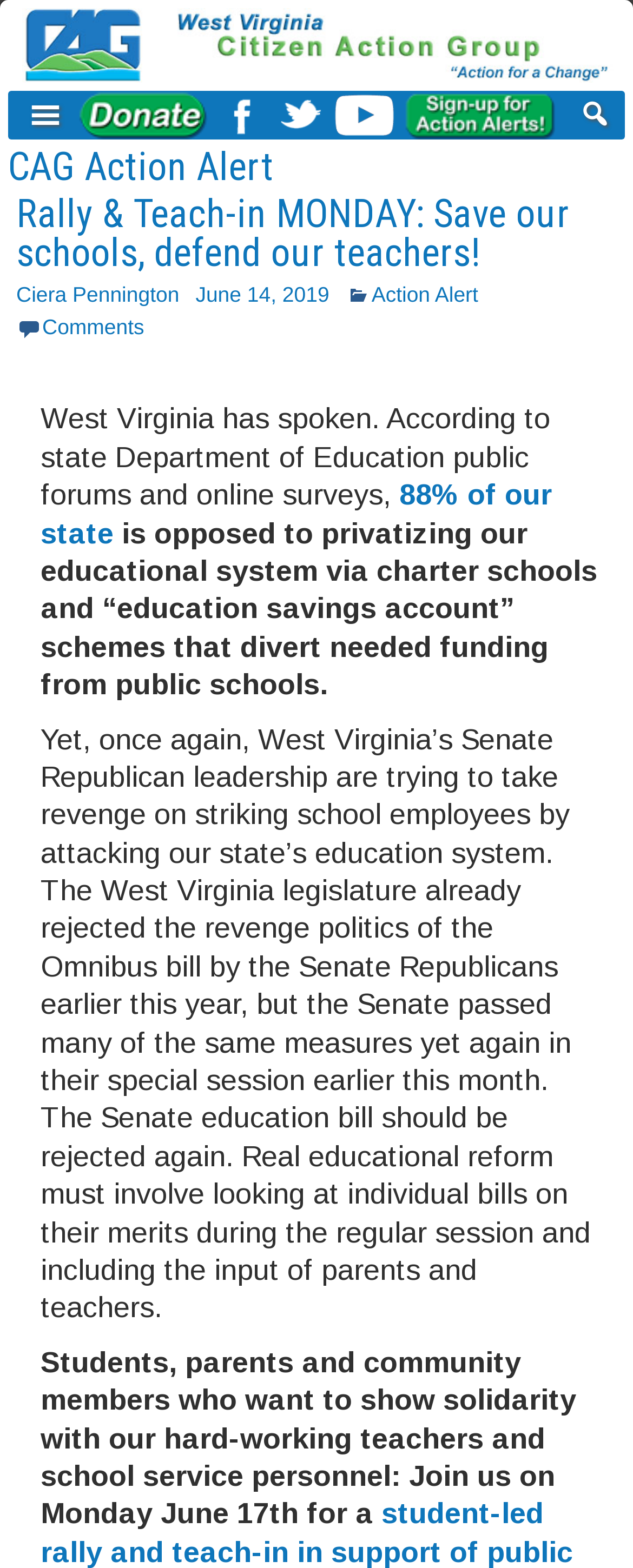Identify the bounding box coordinates of the region that needs to be clicked to carry out this instruction: "Read the CAG Action Alert". Provide these coordinates as four float numbers ranging from 0 to 1, i.e., [left, top, right, bottom].

[0.013, 0.092, 0.433, 0.121]